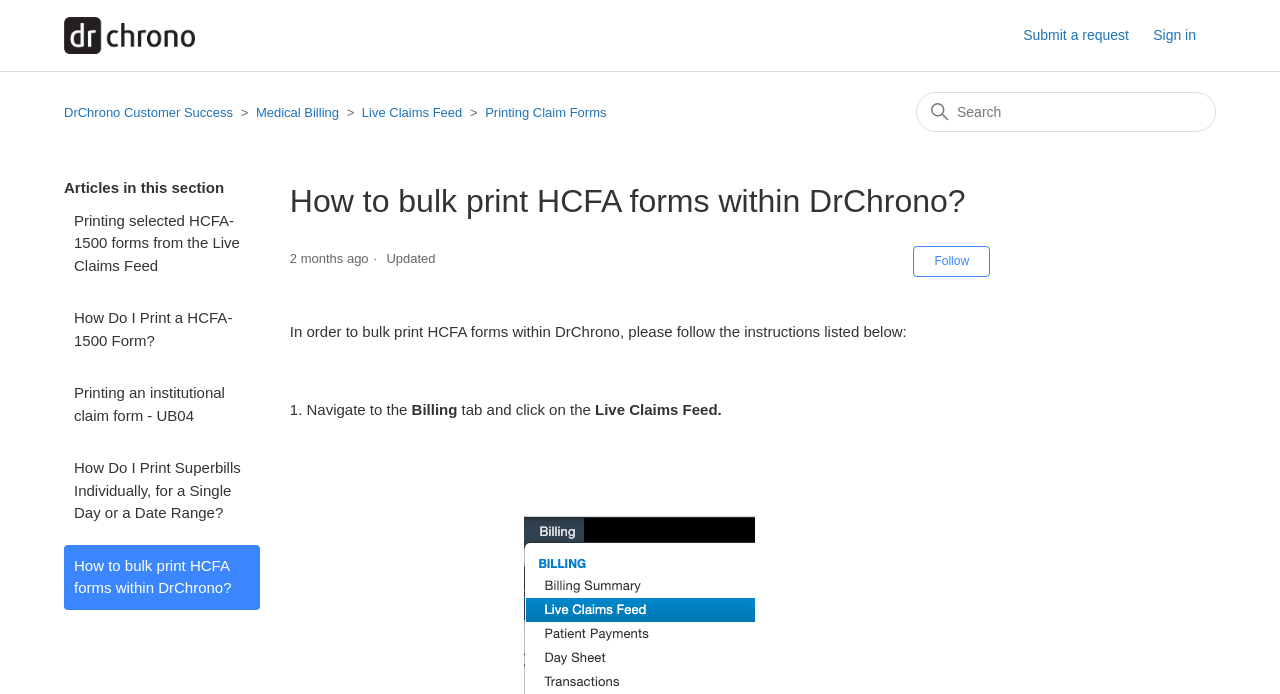Please provide a one-word or phrase answer to the question: 
What is the name of the form that can be printed?

HCFA-1500